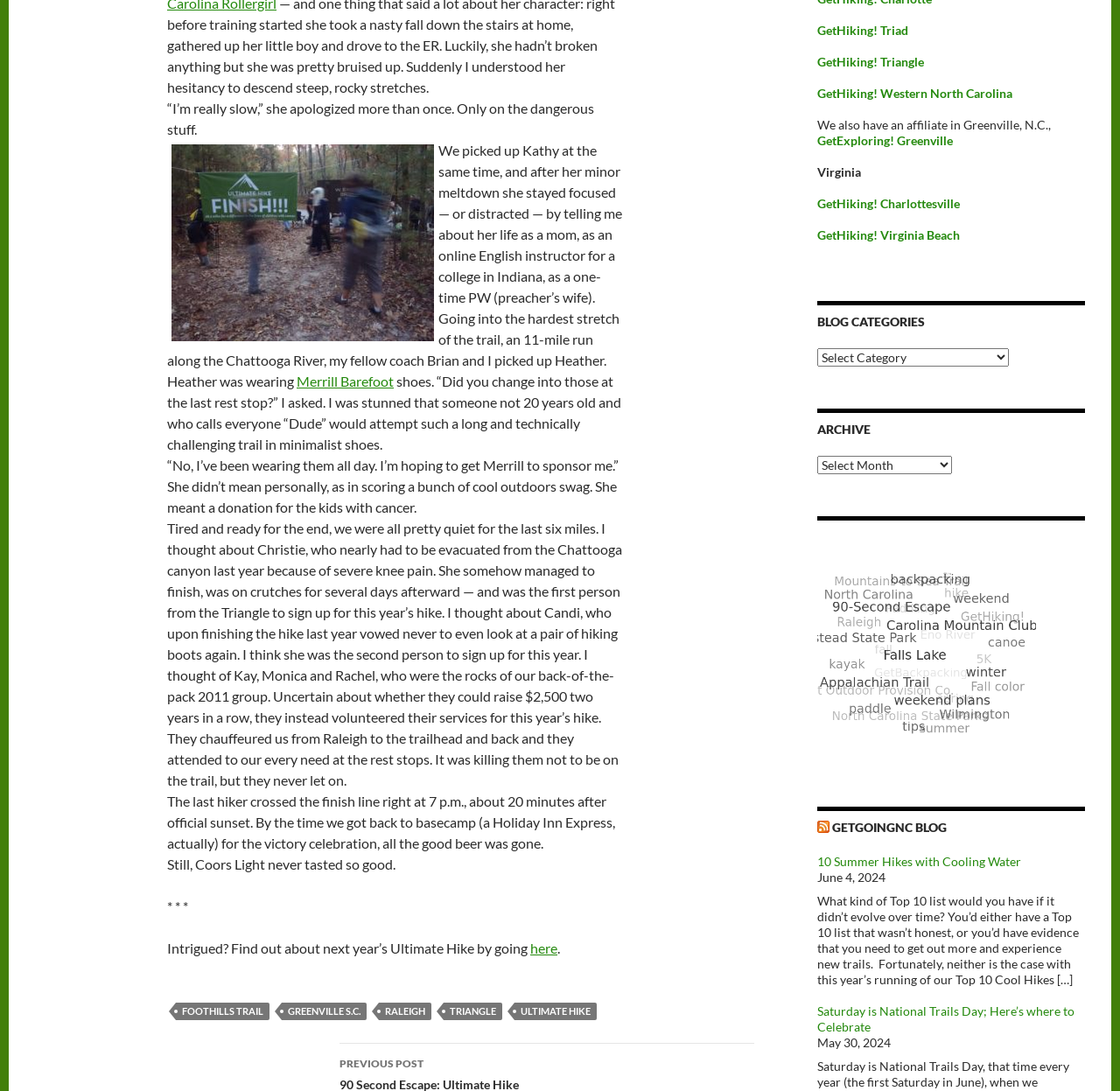Respond to the following question using a concise word or phrase: 
What is the topic of this blog post?

Hiking